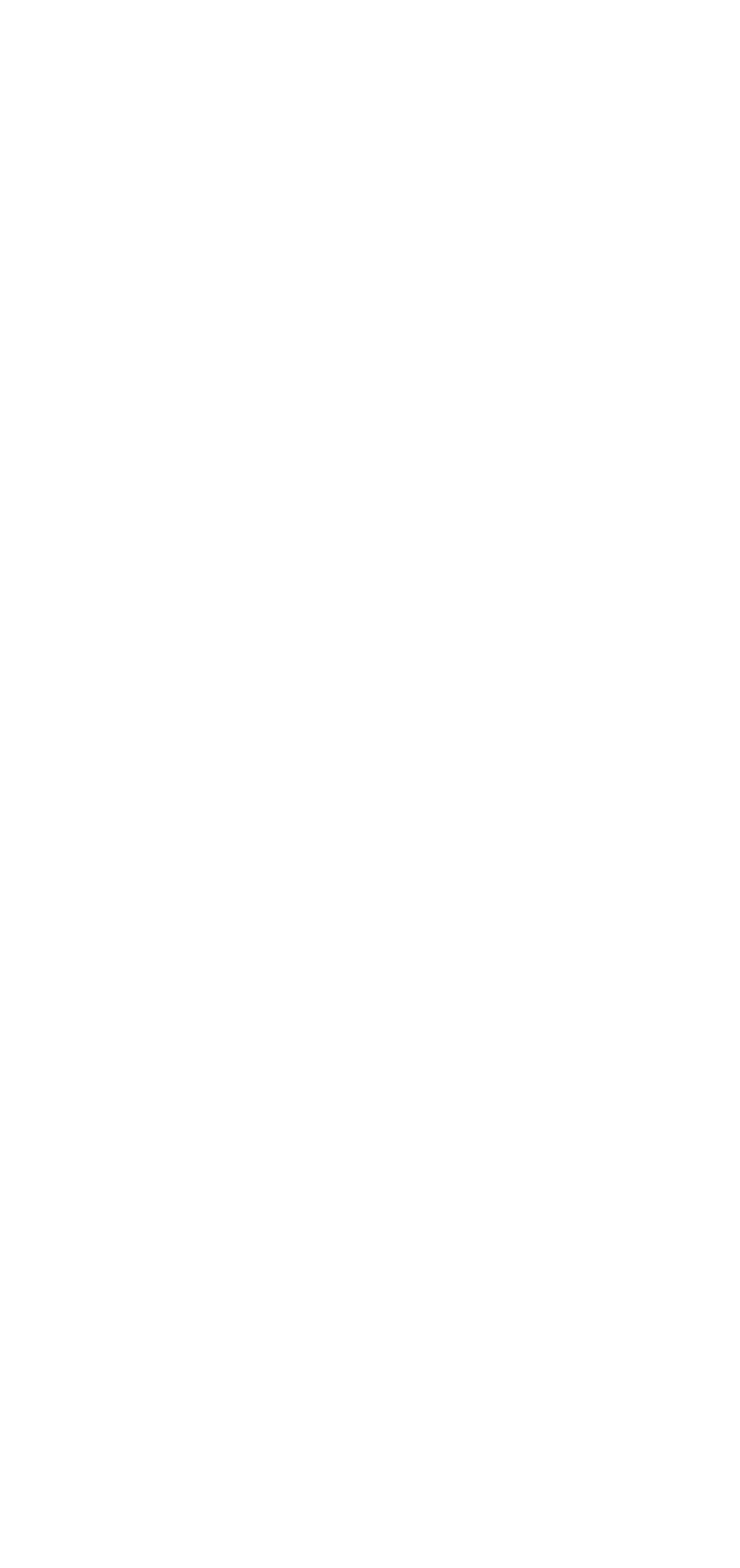What is the last item in the footer section?
Please give a detailed and elaborate answer to the question based on the image.

The footer section of the webpage contains several links, including Privacy notice, Cookie declaration, and Legal notice. The last item in this section is the Legal notice link.